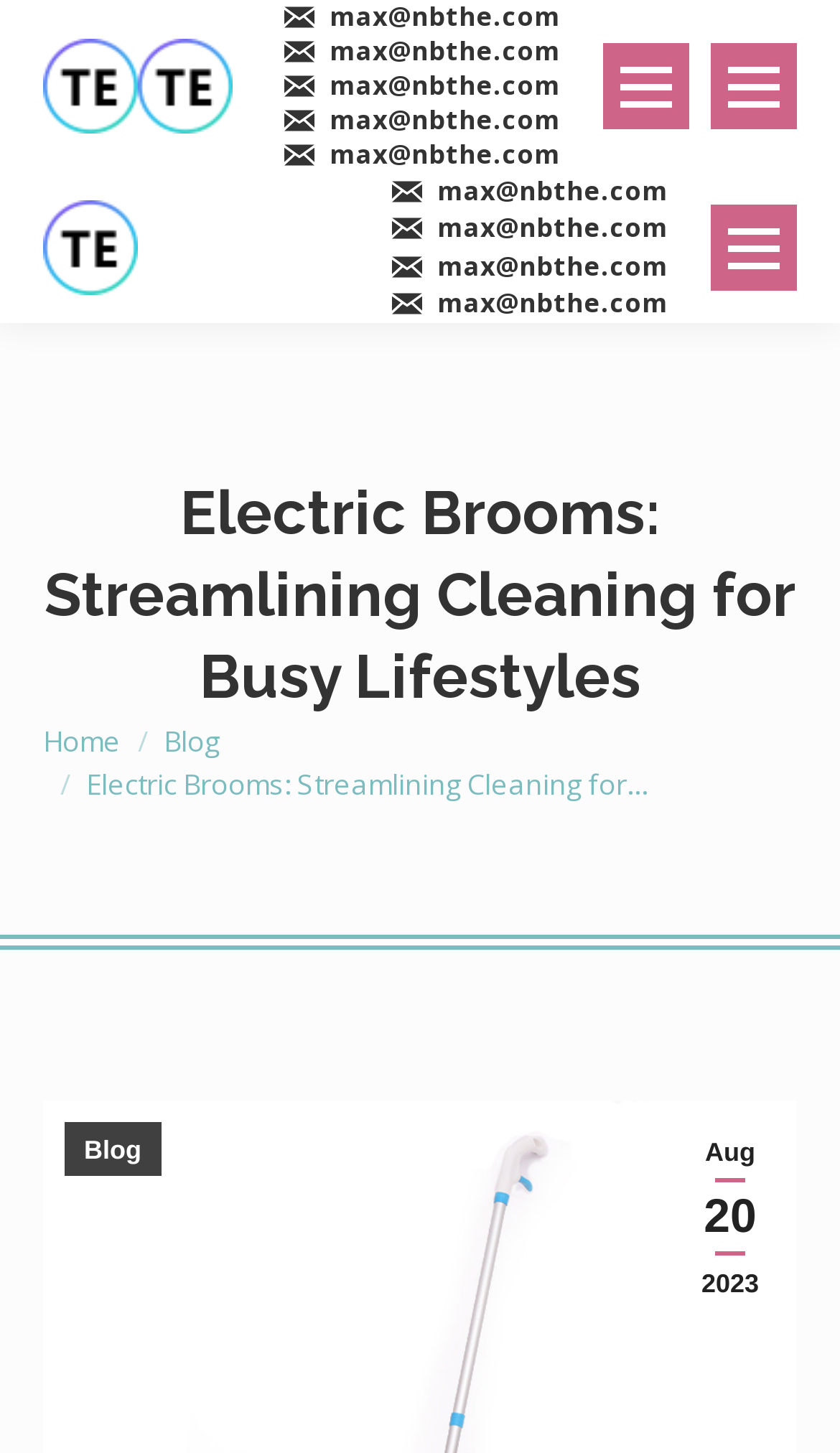Provide your answer in a single word or phrase: 
How many sections are in the webpage's breadcrumbs?

1